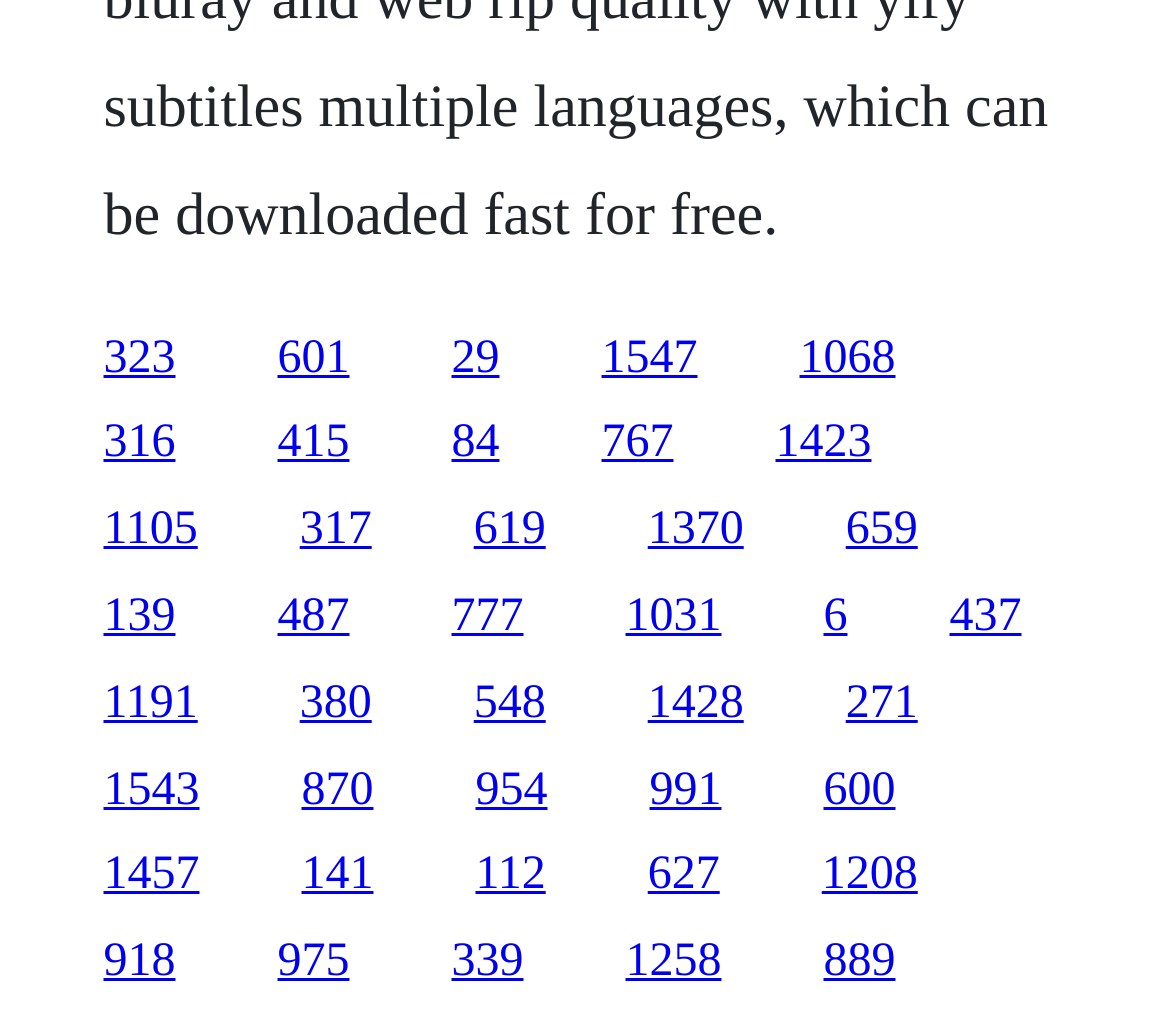How many links are on the webpage?
Respond with a short answer, either a single word or a phrase, based on the image.

51